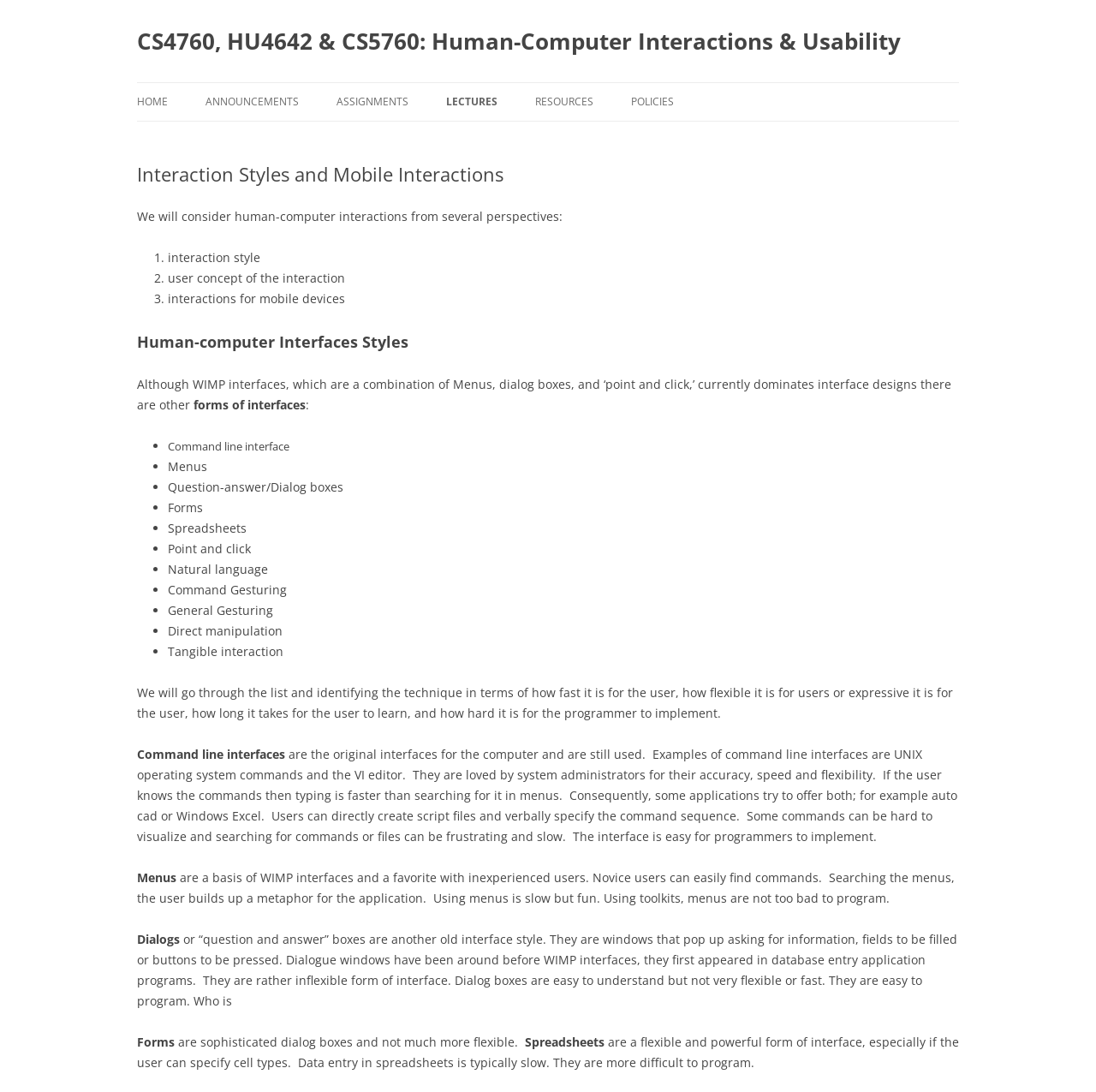Using the webpage screenshot, locate the HTML element that fits the following description and provide its bounding box: "Topic Assignment 3 – Presentation".

[0.62, 0.29, 0.776, 0.341]